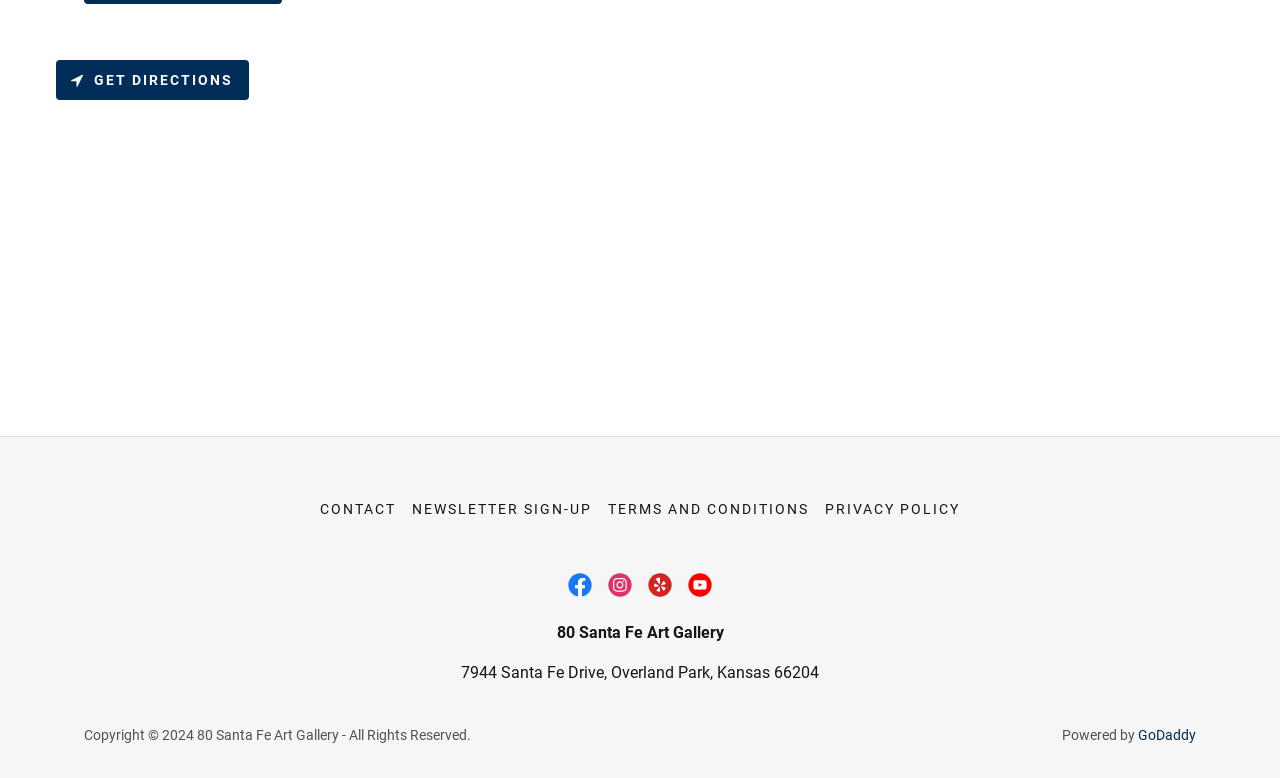Give a concise answer using one word or a phrase to the following question:
What is the name of the website provider?

GoDaddy